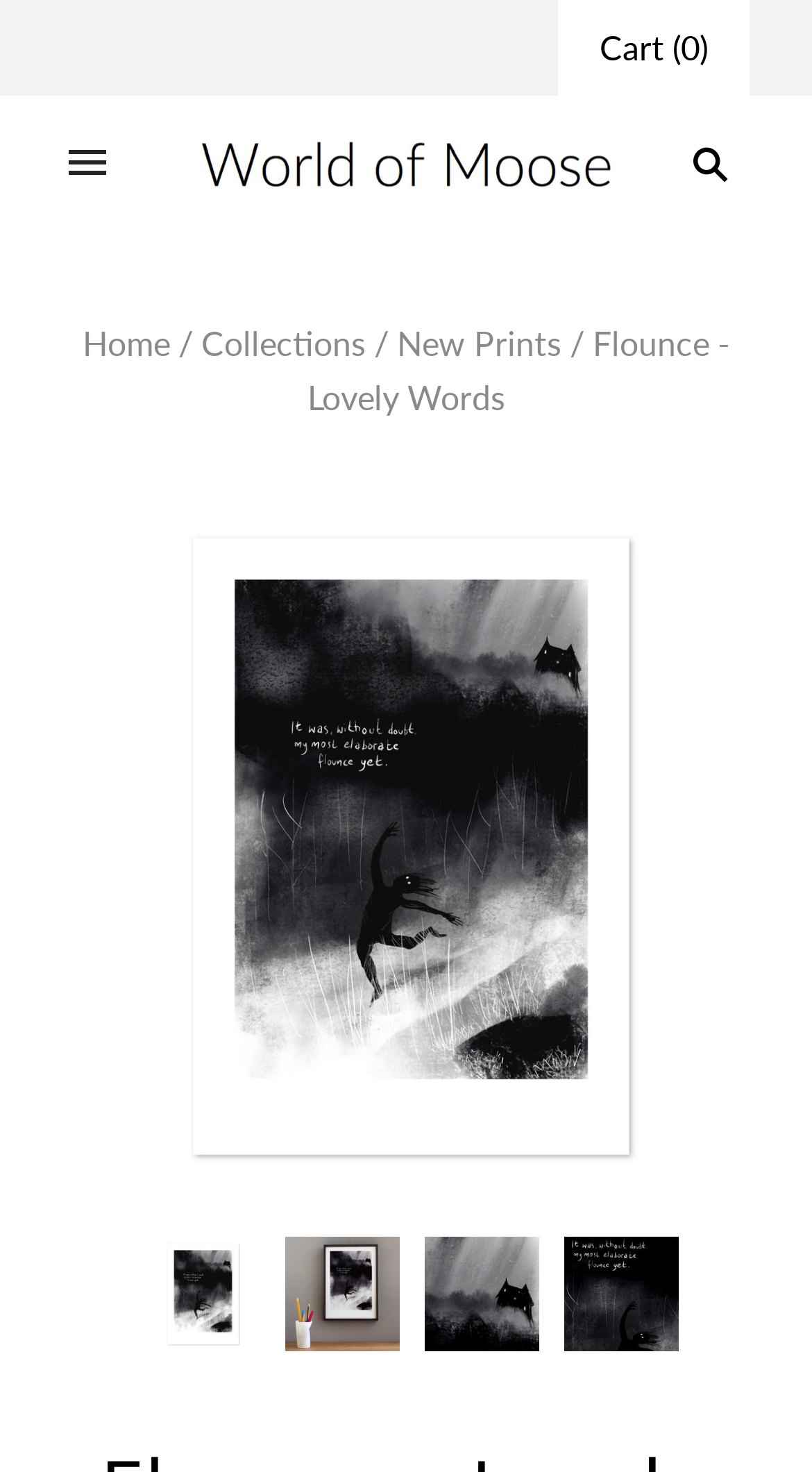What is the name of the print?
Provide a comprehensive and detailed answer to the question.

I determined the answer by looking at the text 'Flounce - Lovely Words' which appears multiple times on the webpage, indicating that it is the name of the print.